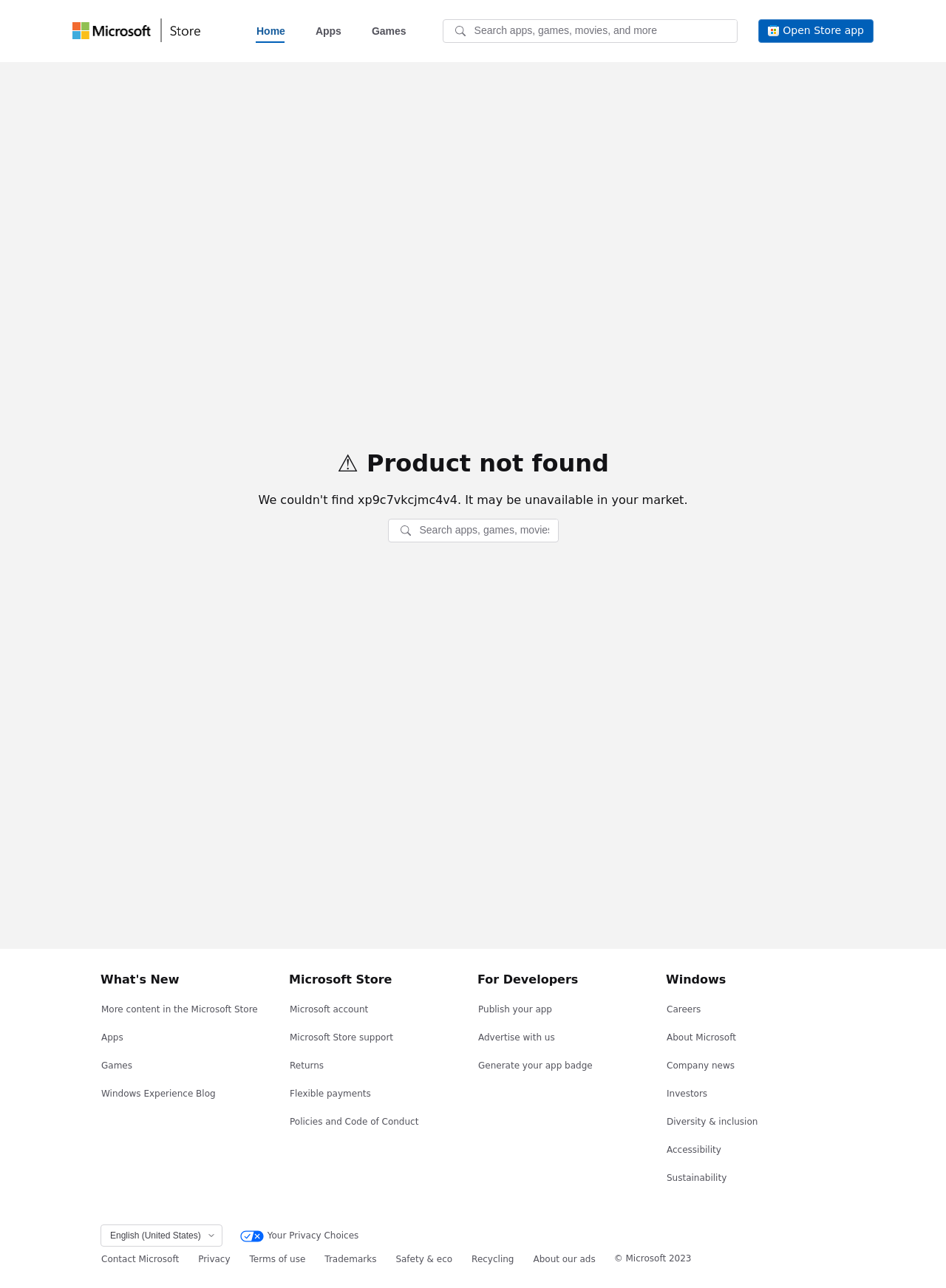Show the bounding box coordinates of the element that should be clicked to complete the task: "Search for apps".

[0.468, 0.015, 0.78, 0.033]